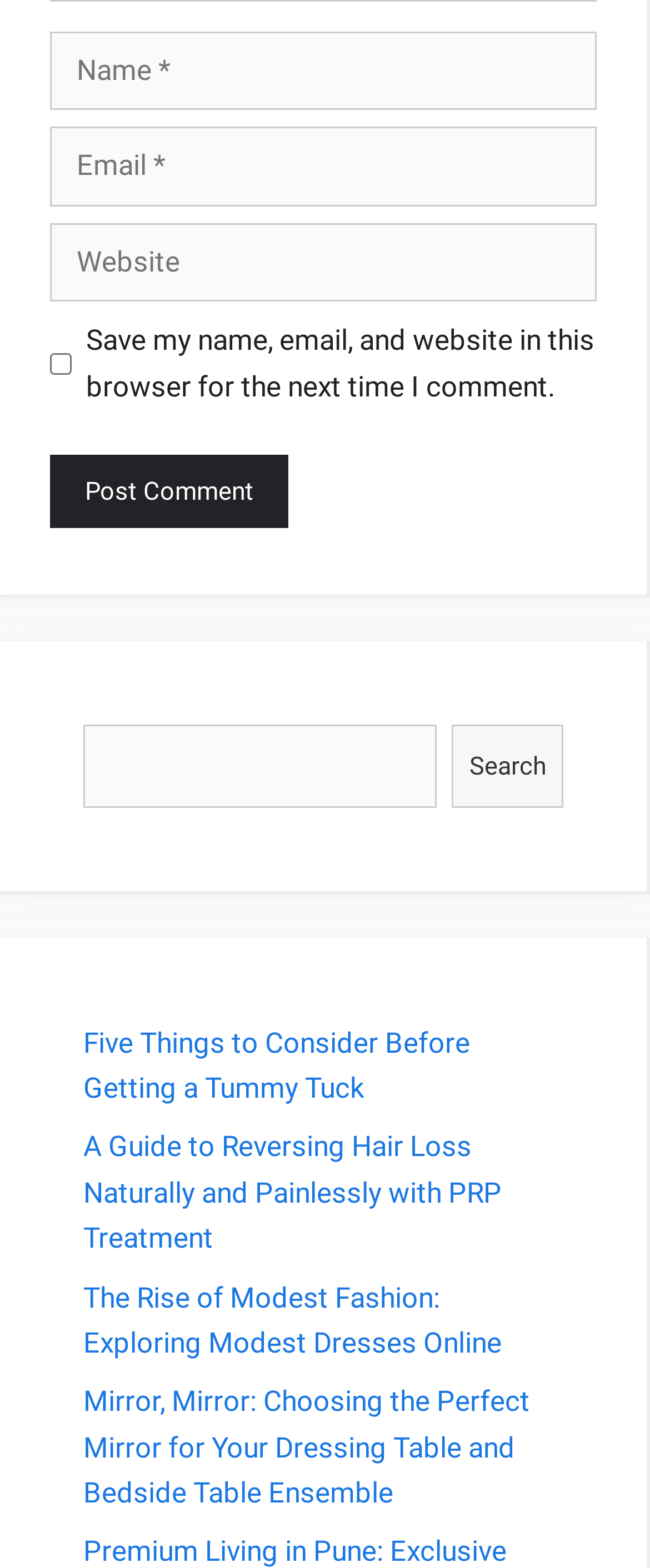Use a single word or phrase to answer the question: 
How many links are there below the search bar?

4